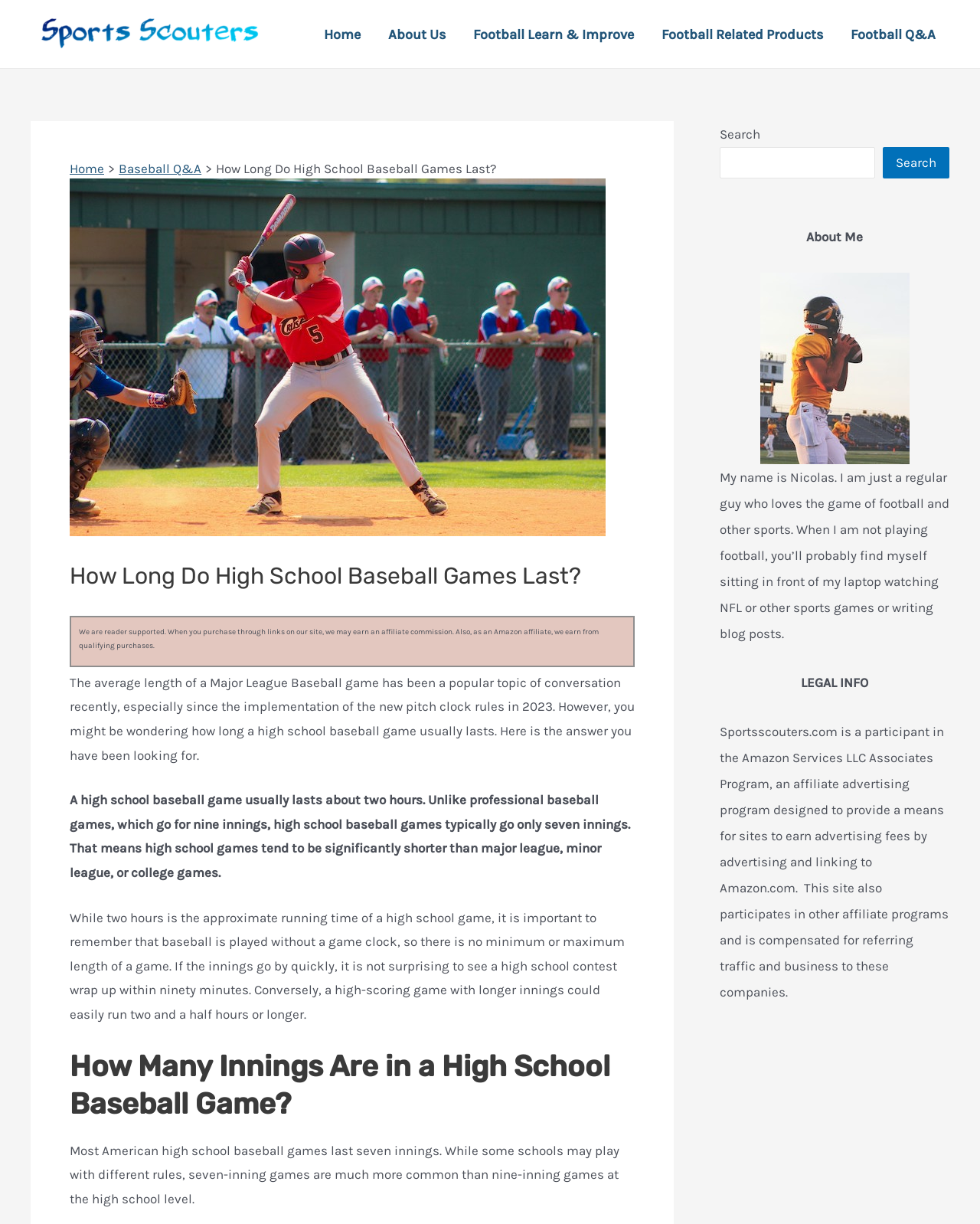Provide a short answer using a single word or phrase for the following question: 
How many innings are in a high school baseball game?

Seven innings